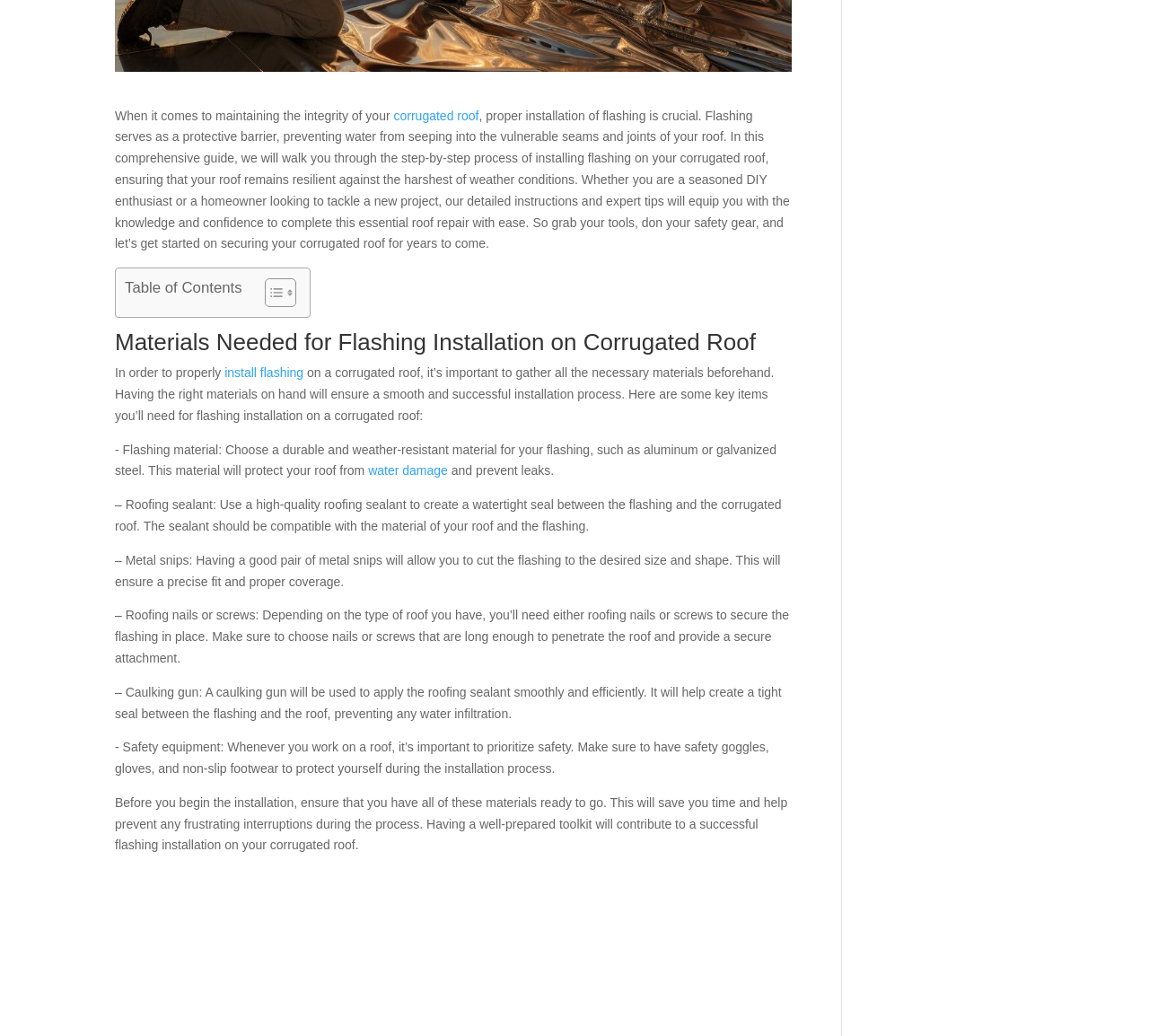Using the webpage screenshot, locate the HTML element that fits the following description and provide its bounding box: "install flashing".

[0.195, 0.353, 0.264, 0.367]